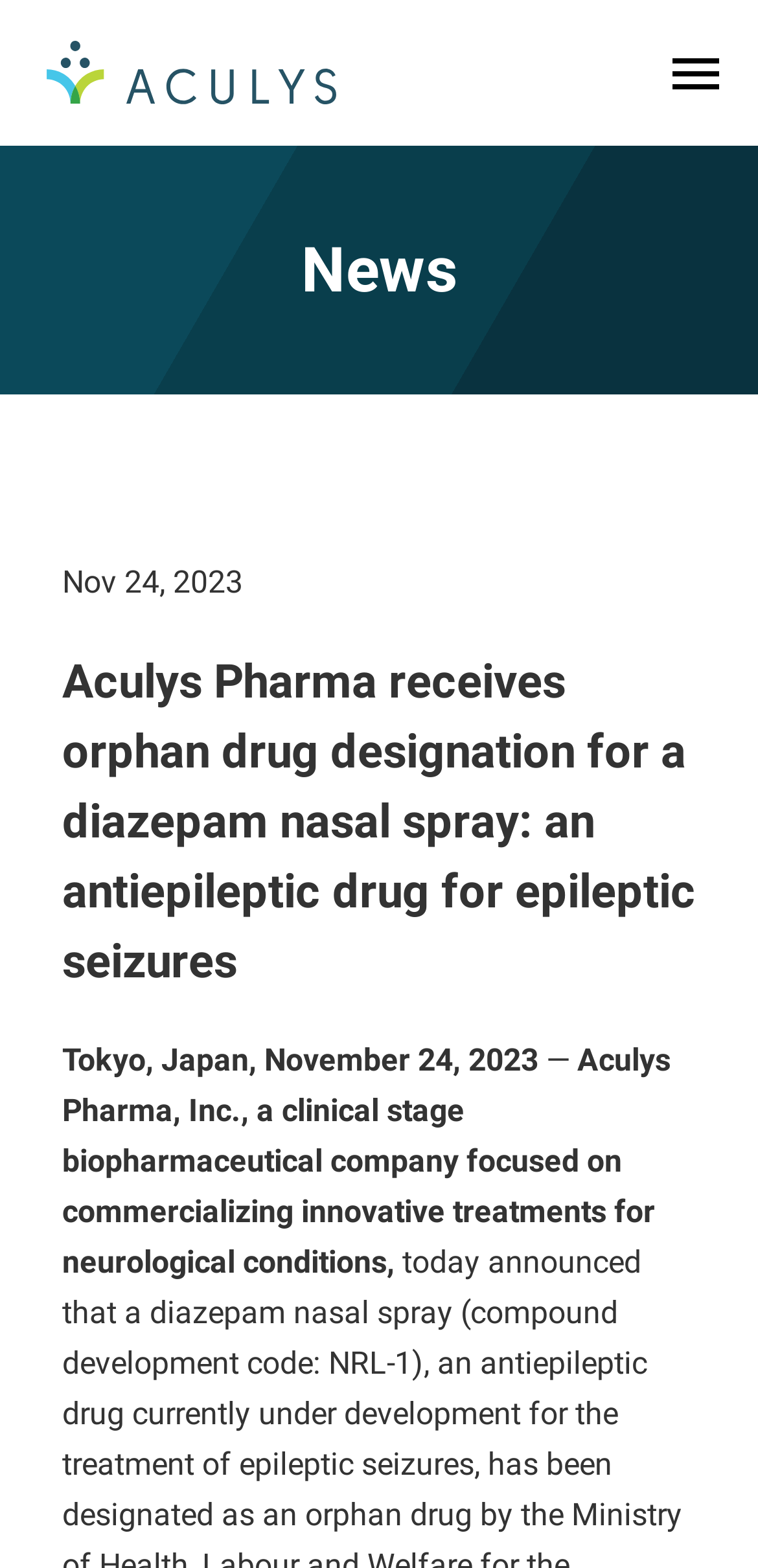Create an elaborate caption for the webpage.

The webpage appears to be a news article from Aculys Pharma, Inc. At the top left, there is a link with the company name "ACULYS" accompanied by an image of the same name. To the right of this, there is a button labeled "Main Menu" with an associated image, which is currently not expanded.

Below the top section, there is a heading that reads "News". Underneath this heading, there is a date "Nov 24, 2023" followed by a main heading that announces "Aculys Pharma receives orphan drug designation for a diazepam nasal spray: an antiepileptic drug for epileptic seizures". 

Below the main heading, there is a paragraph of text that starts with "Tokyo, Japan, November 24, 2023" and continues to describe Aculys Pharma, Inc. as a clinical stage biopharmaceutical company focused on commercializing innovative treatments for neurological conditions.